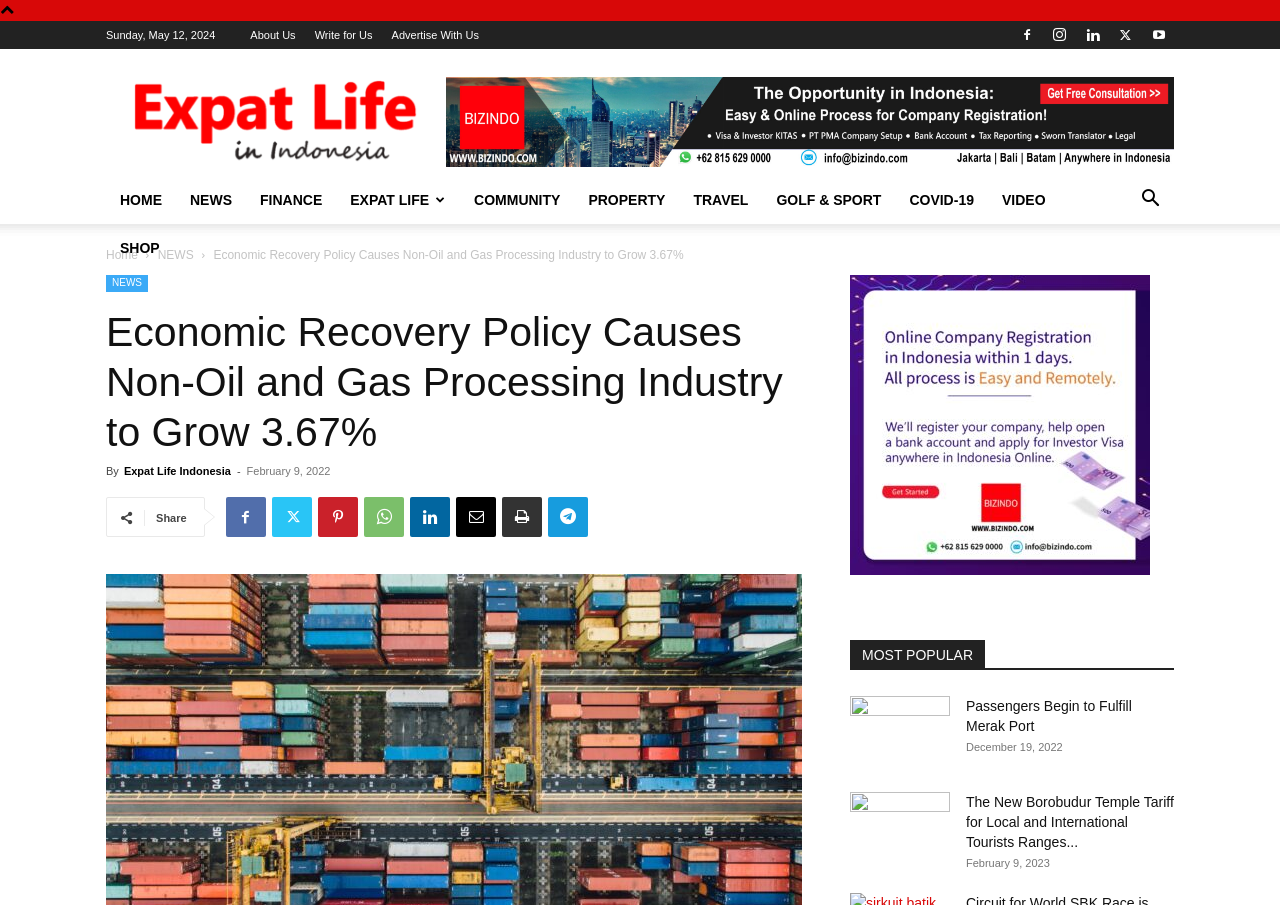For the given element description EXPAT LIFE, determine the bounding box coordinates of the UI element. The coordinates should follow the format (top-left x, top-left y, bottom-right x, bottom-right y) and be within the range of 0 to 1.

[0.263, 0.194, 0.359, 0.248]